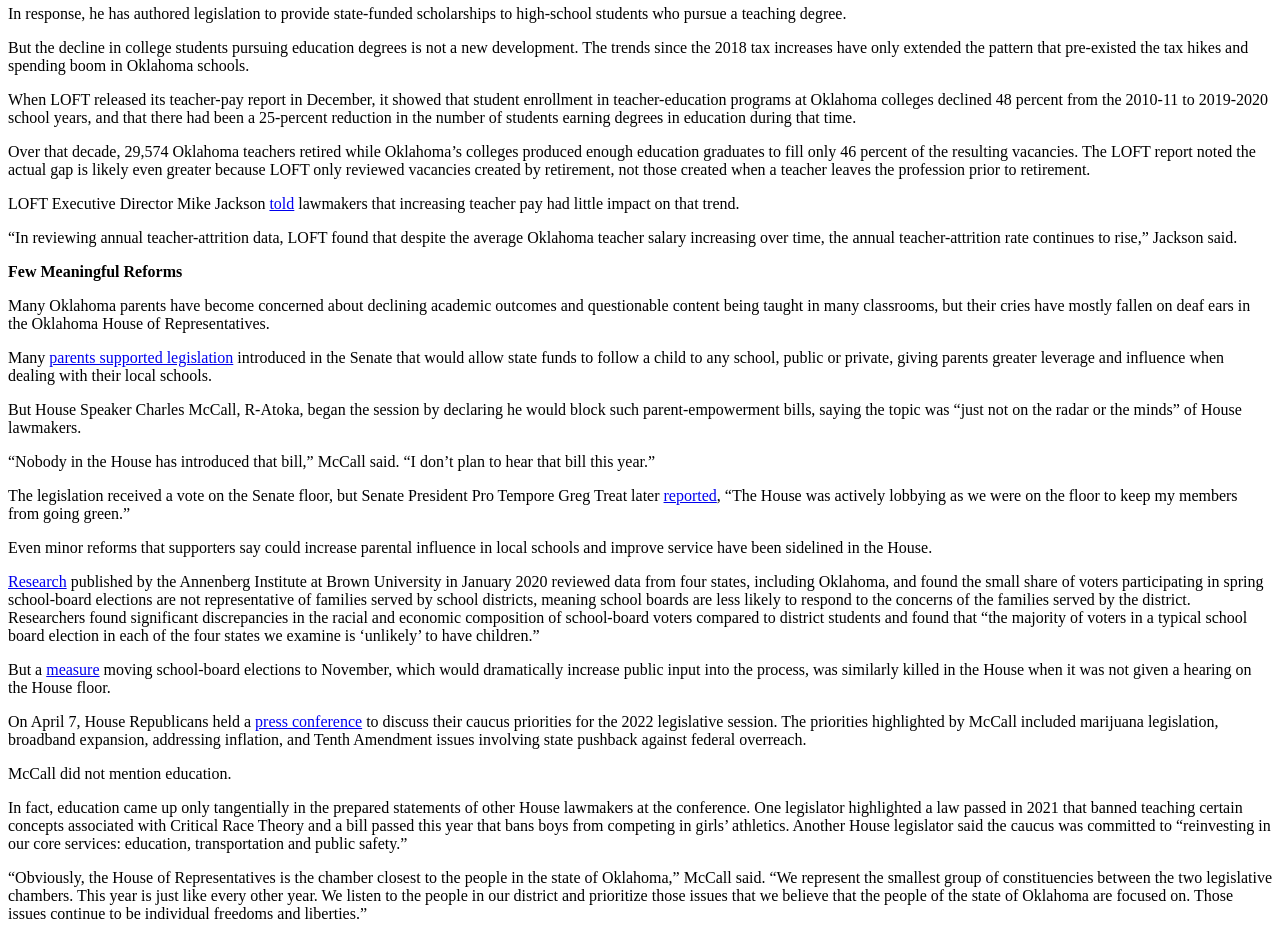What is the name of the institute that published research on school-board elections?
Answer the question with a single word or phrase by looking at the picture.

Annenberg Institute at Brown University